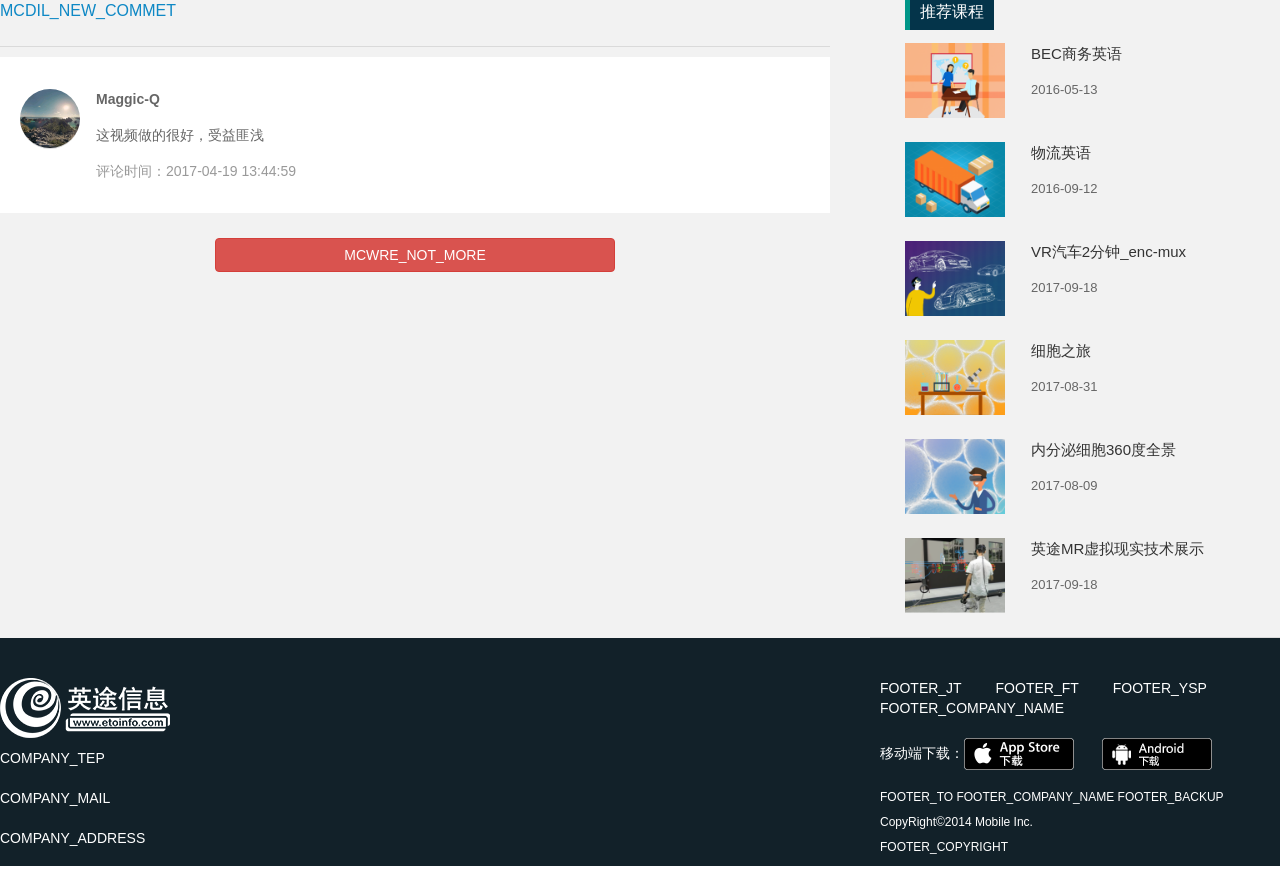Determine the bounding box coordinates of the clickable area required to perform the following instruction: "Click the link to view 物流英语 course". The coordinates should be represented as four float numbers between 0 and 1: [left, top, right, bottom].

[0.805, 0.163, 0.852, 0.182]